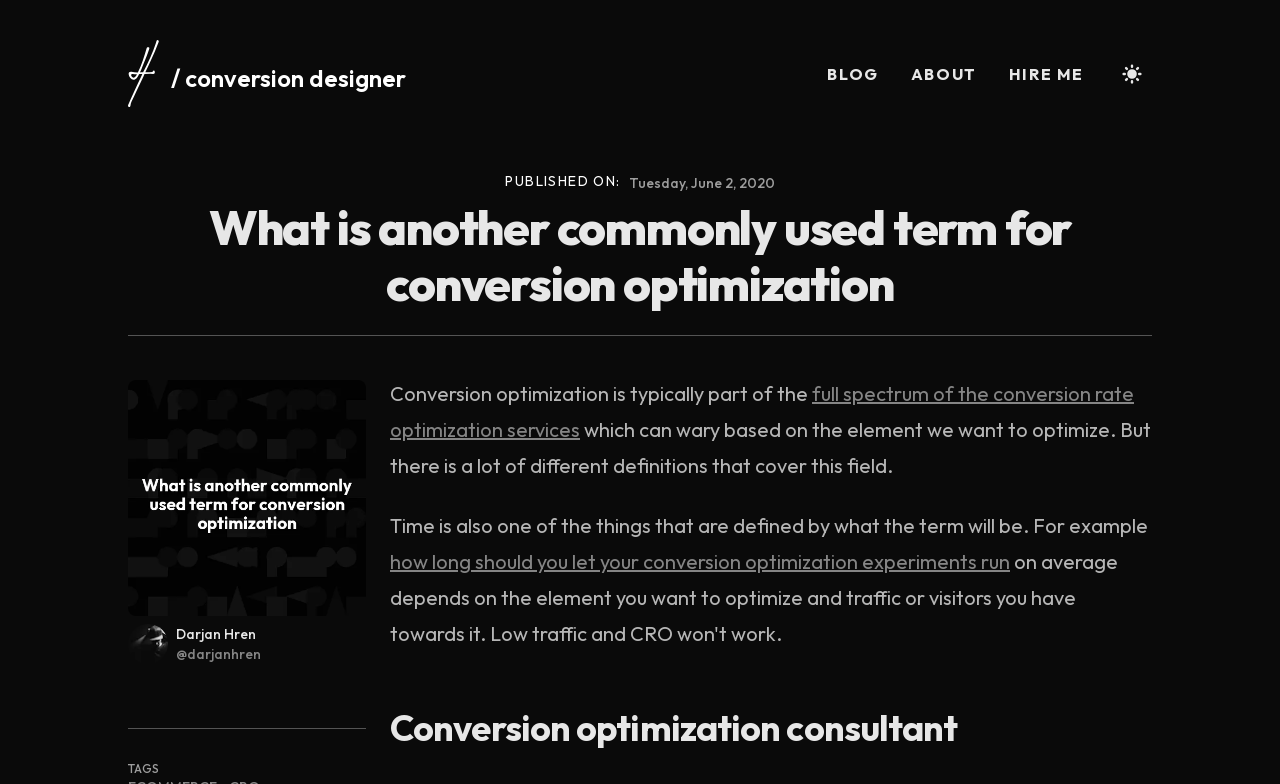Show the bounding box coordinates of the region that should be clicked to follow the instruction: "Toggle Dark Mode."

[0.872, 0.073, 0.897, 0.114]